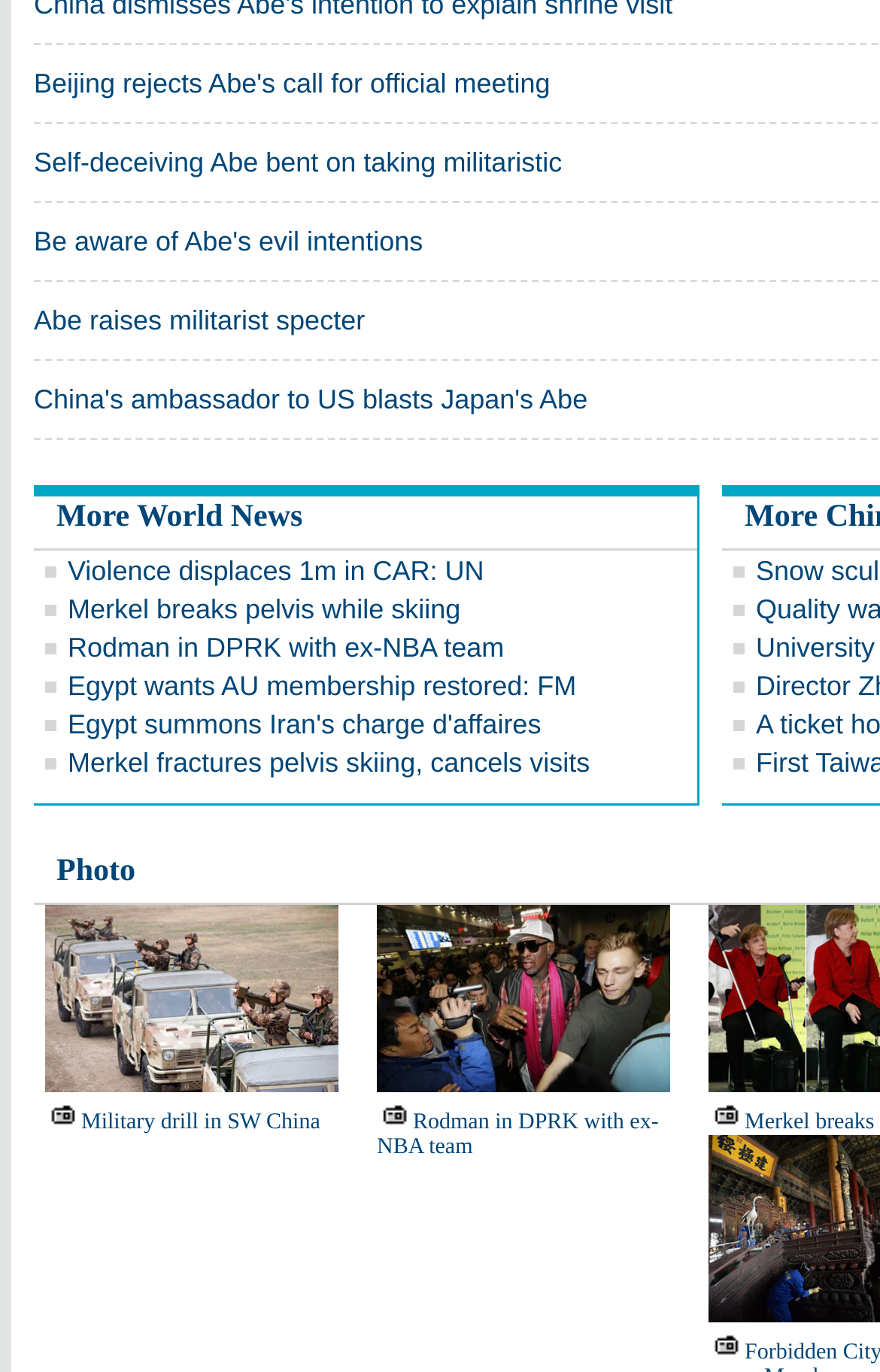Can you provide the bounding box coordinates for the element that should be clicked to implement the instruction: "View Roundtable and Events updates"?

None